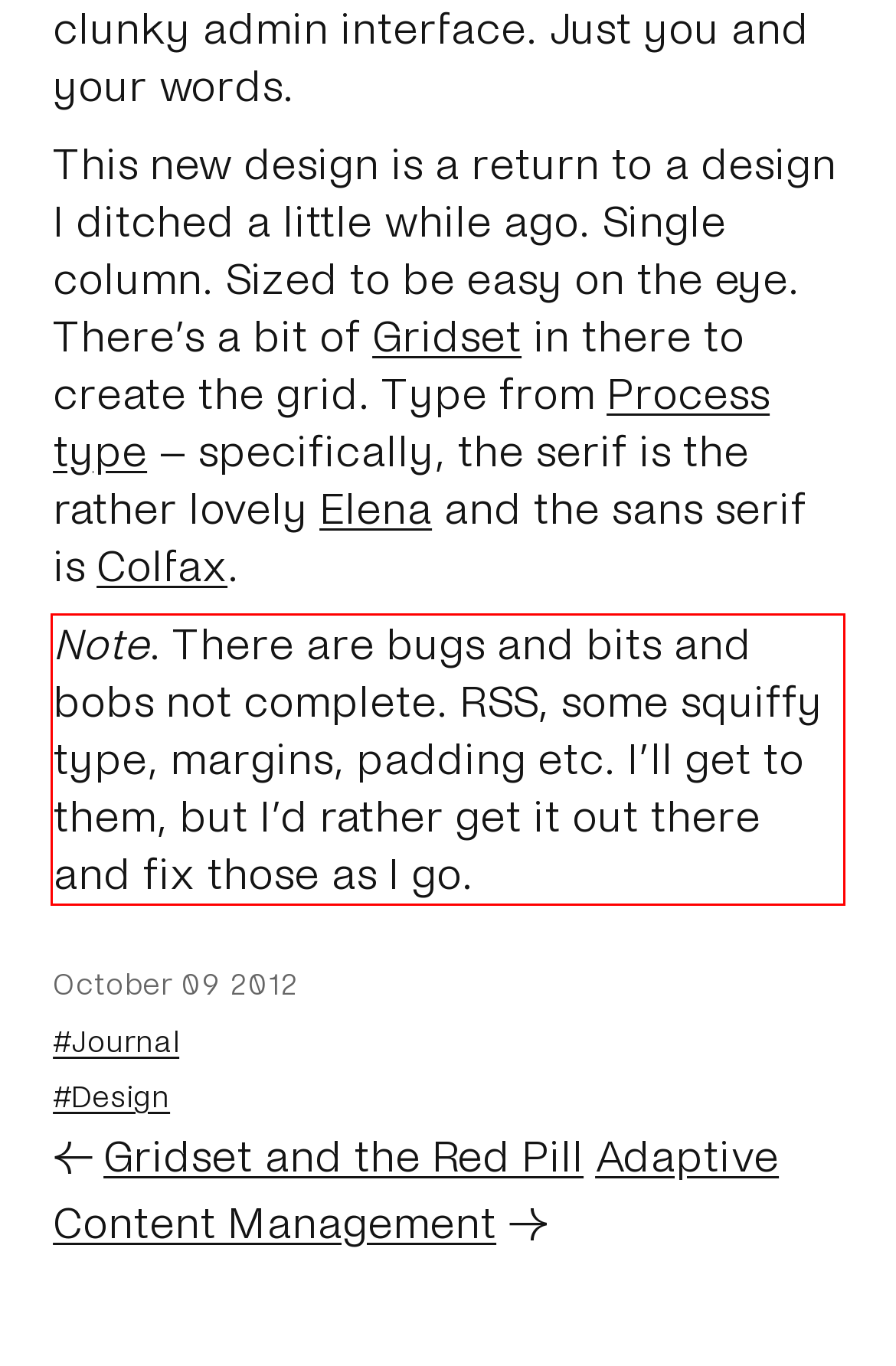Inspect the webpage screenshot that has a red bounding box and use OCR technology to read and display the text inside the red bounding box.

Note. There are bugs and bits and bobs not complete. RSS, some squiffy type, margins, padding etc. I’ll get to them, but I’d rather get it out there and fix those as I go.